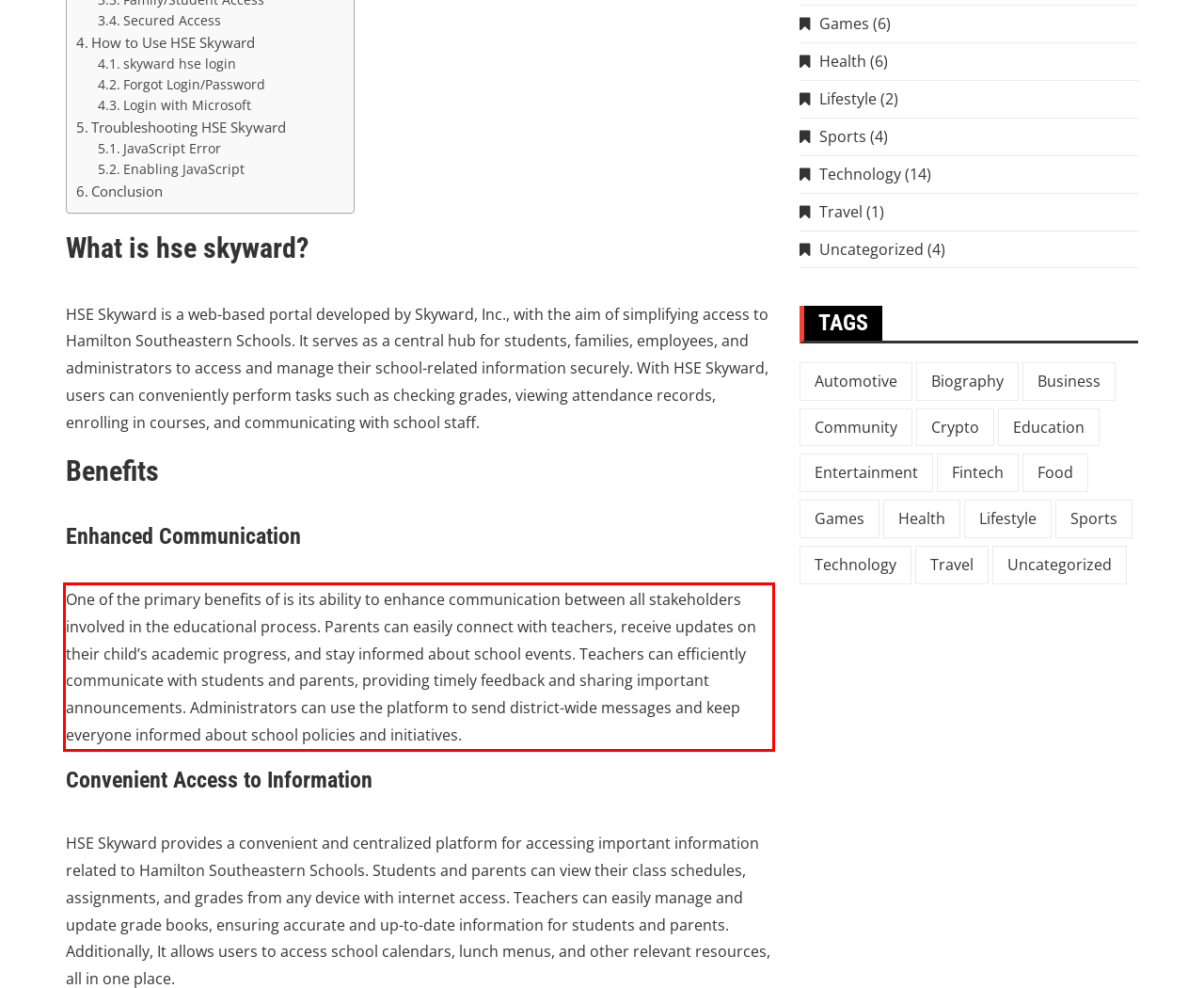You are given a screenshot with a red rectangle. Identify and extract the text within this red bounding box using OCR.

One of the primary benefits of is its ability to enhance communication between all stakeholders involved in the educational process. Parents can easily connect with teachers, receive updates on their child’s academic progress, and stay informed about school events. Teachers can efficiently communicate with students and parents, providing timely feedback and sharing important announcements. Administrators can use the platform to send district-wide messages and keep everyone informed about school policies and initiatives.